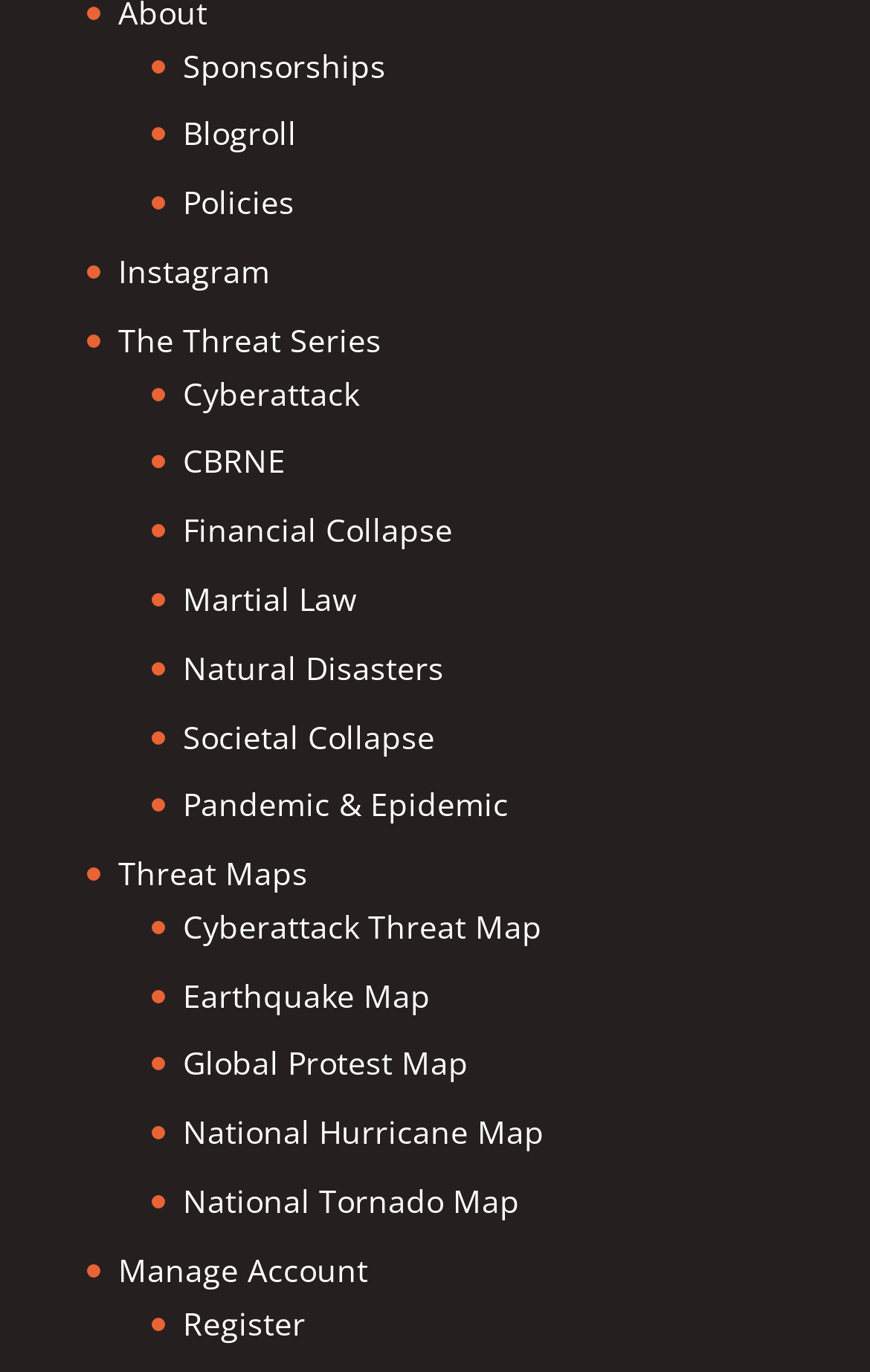Please answer the following query using a single word or phrase: 
How many threat categories are listed?

7